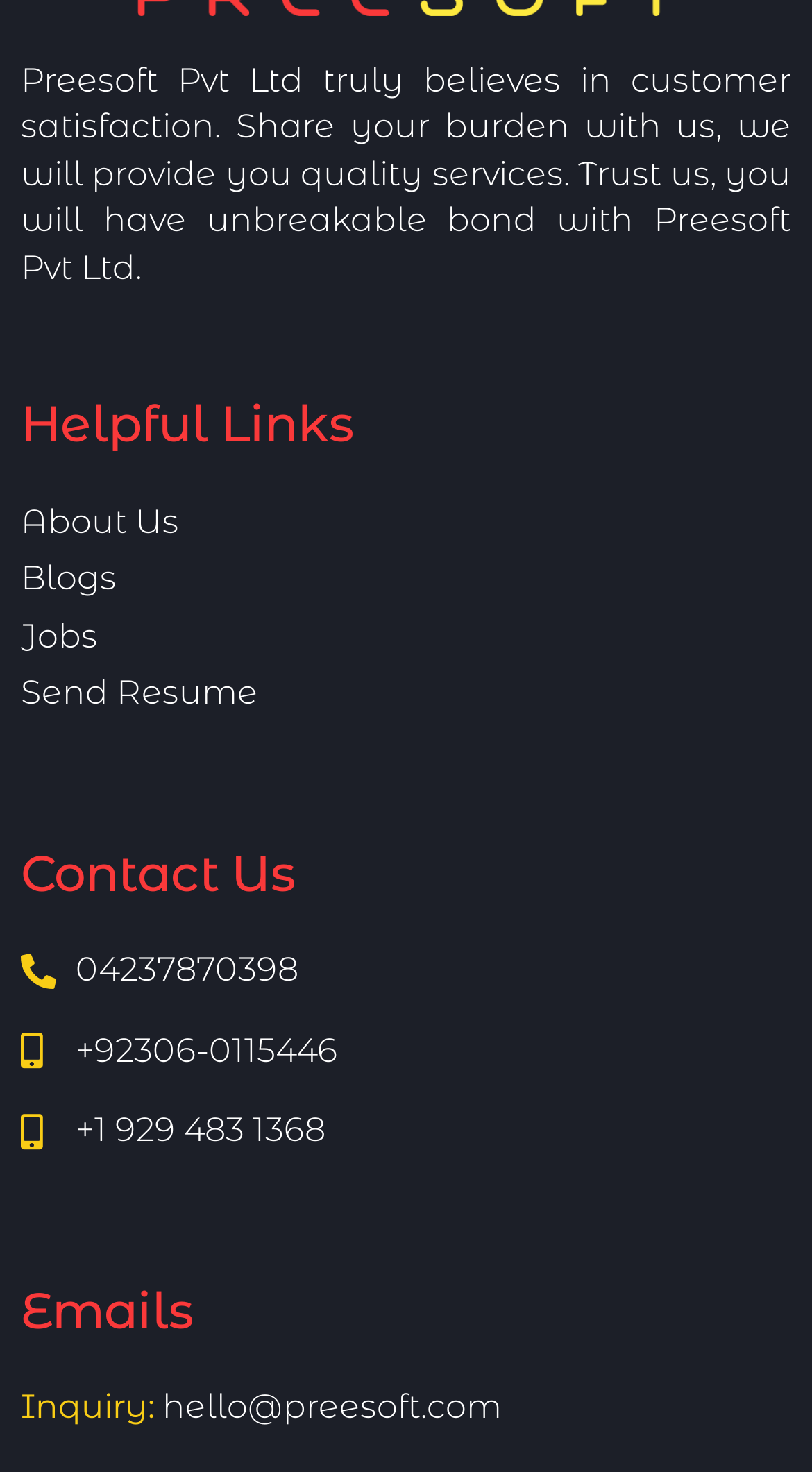Could you specify the bounding box coordinates for the clickable section to complete the following instruction: "Check Jobs"?

[0.026, 0.418, 0.121, 0.445]